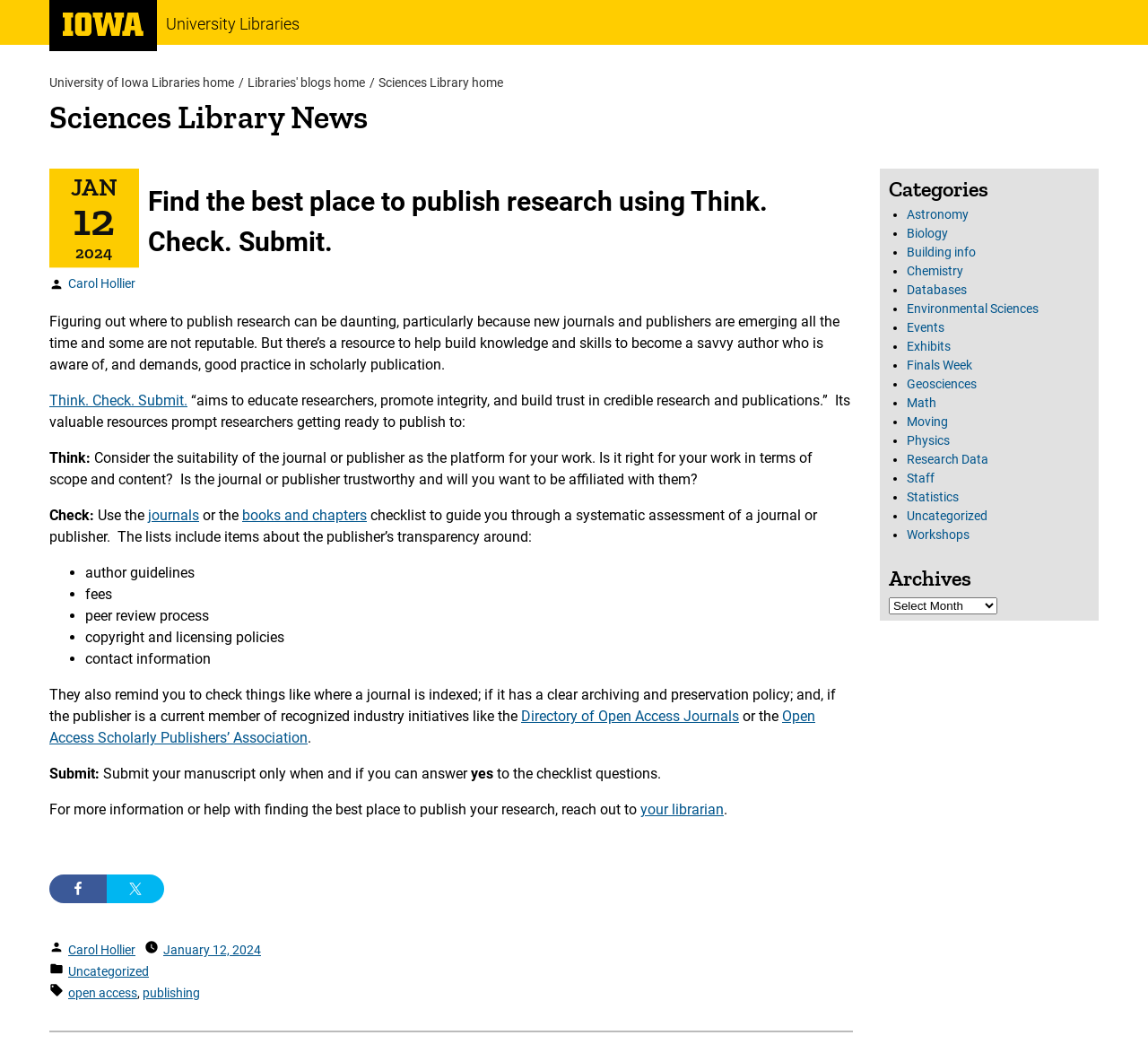Determine the coordinates of the bounding box that should be clicked to complete the instruction: "Read the Sciences Library News article". The coordinates should be represented by four float numbers between 0 and 1: [left, top, right, bottom].

[0.043, 0.162, 0.743, 0.989]